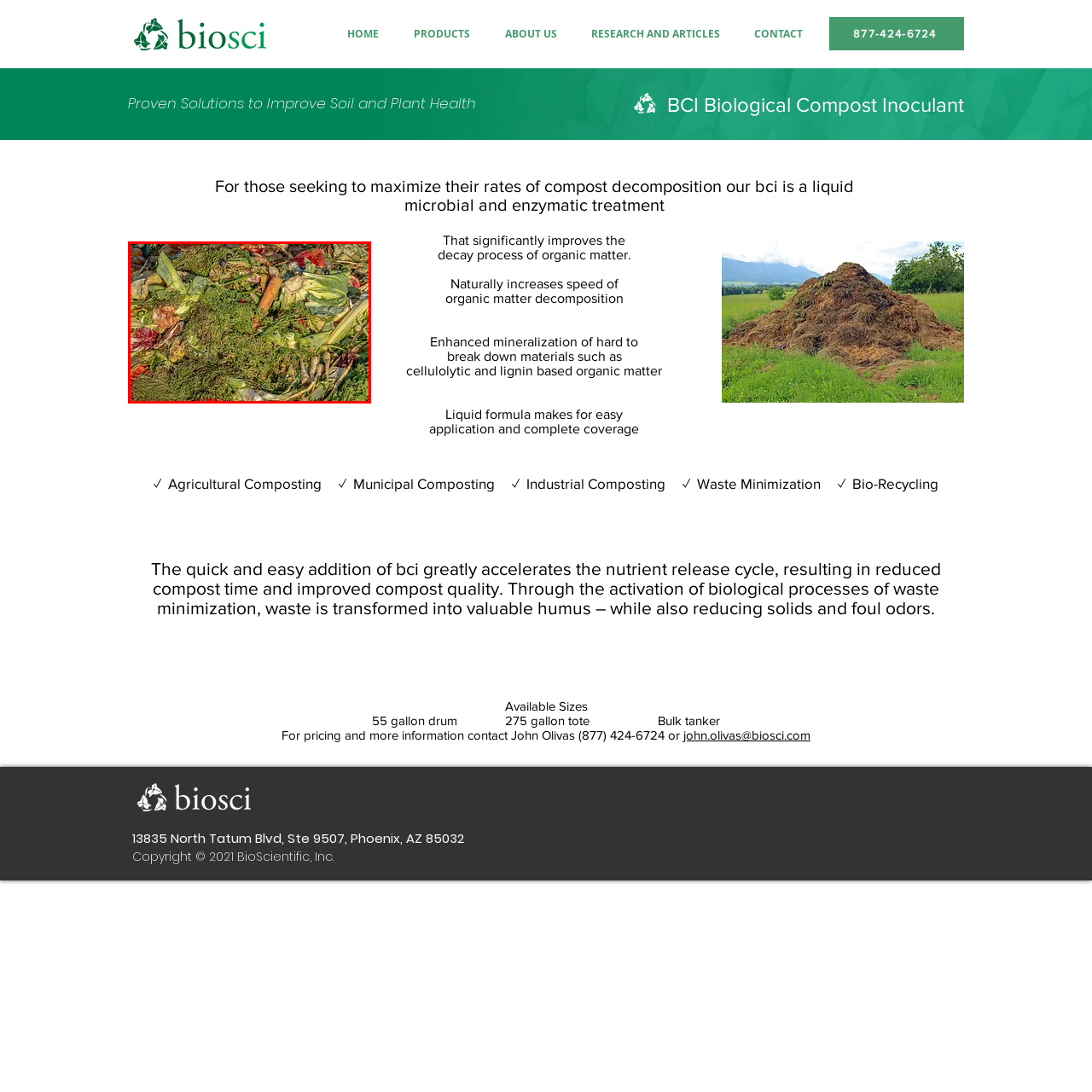Carefully examine the image inside the red box and generate a detailed caption for it.

The image depicts a vibrant, organic pile of vegetable scraps and foliage, illustrating the essence of food waste management and composting. Various plant materials, including leafy greens, roots, and colorful vegetable remnants, are strewn together, emphasizing the natural process of decomposition. This visual representation aligns with the theme of enhancing soil and plant health through effective composting practices. It highlights the benefits of using biological compost inoculants, which can significantly accelerate the decomposition process and improve compost quality by transforming organic waste into valuable humus. As the pile suggests, such composting techniques not only minimize waste but also contribute to a healthier and more sustainable environment.